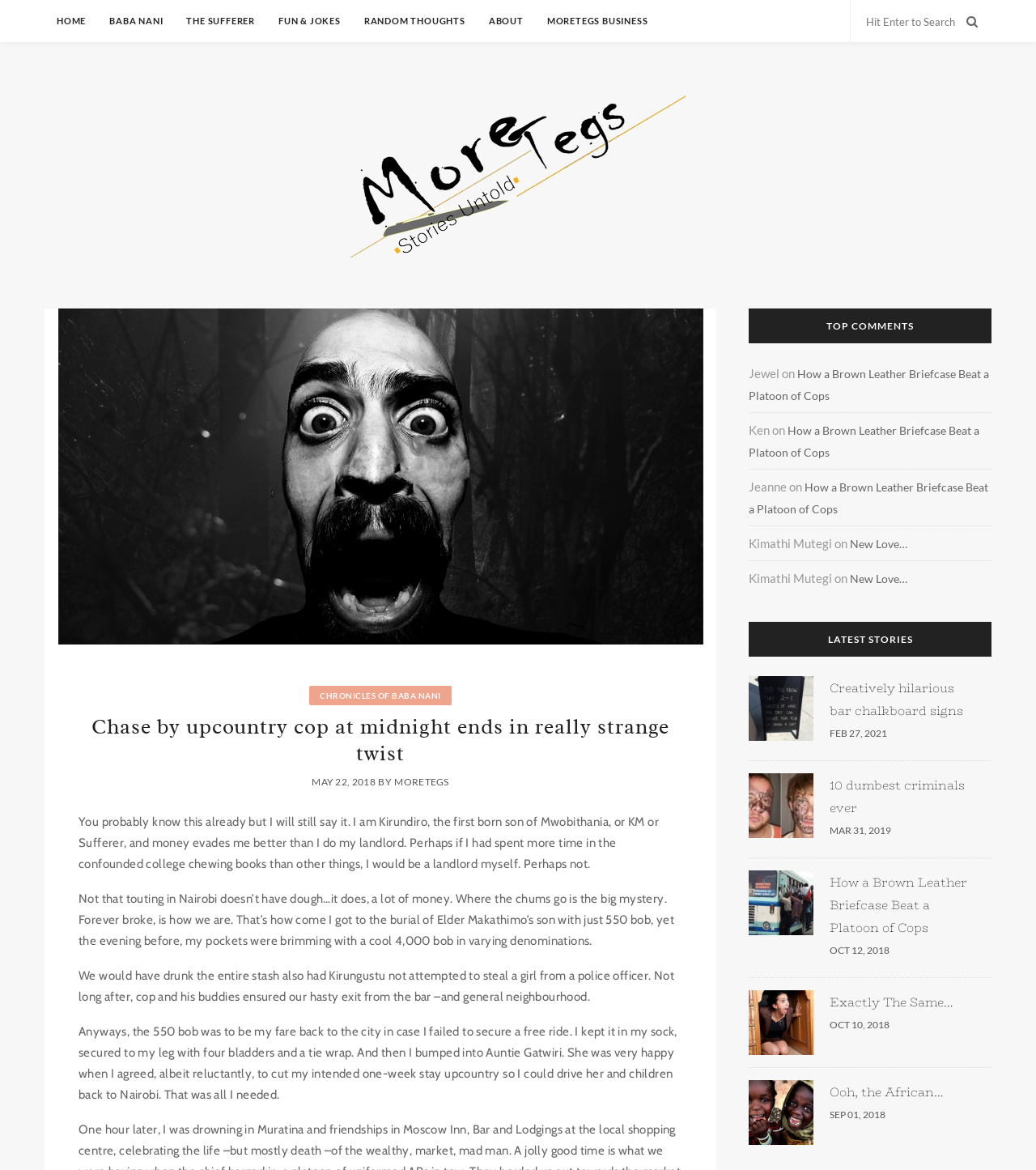Find the bounding box coordinates of the clickable area required to complete the following action: "Check the comments on 'How a Brown Leather Briefcase Beat a Platoon of Cops'".

[0.723, 0.313, 0.955, 0.344]